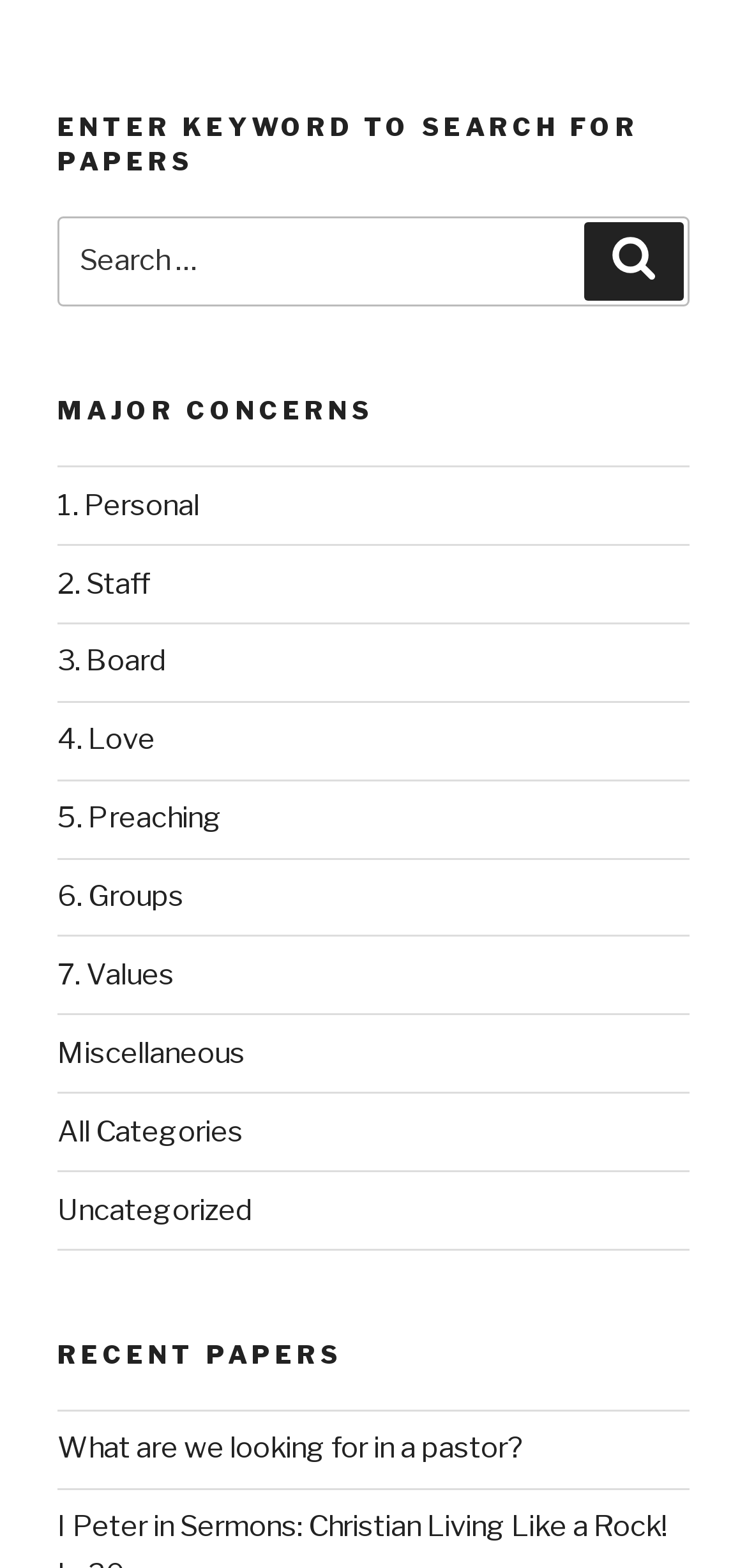What is the purpose of the search box?
Please use the image to deliver a detailed and complete answer.

The search box is located at the top of the webpage with a label 'Search for:' and a button 'Search'. This suggests that the purpose of the search box is to search for papers.